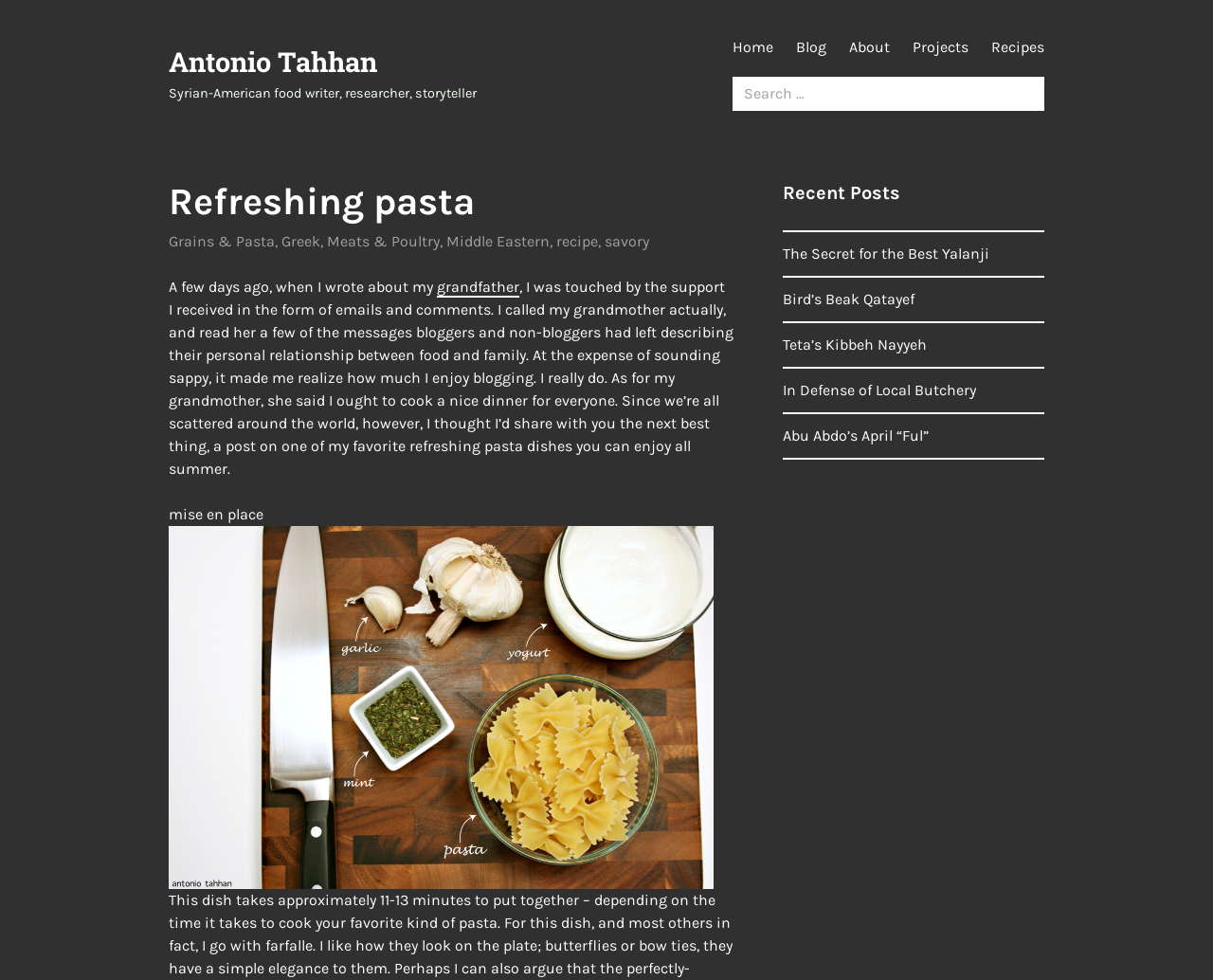Indicate the bounding box coordinates of the clickable region to achieve the following instruction: "Explore the 'About' page."

[0.7, 0.026, 0.734, 0.071]